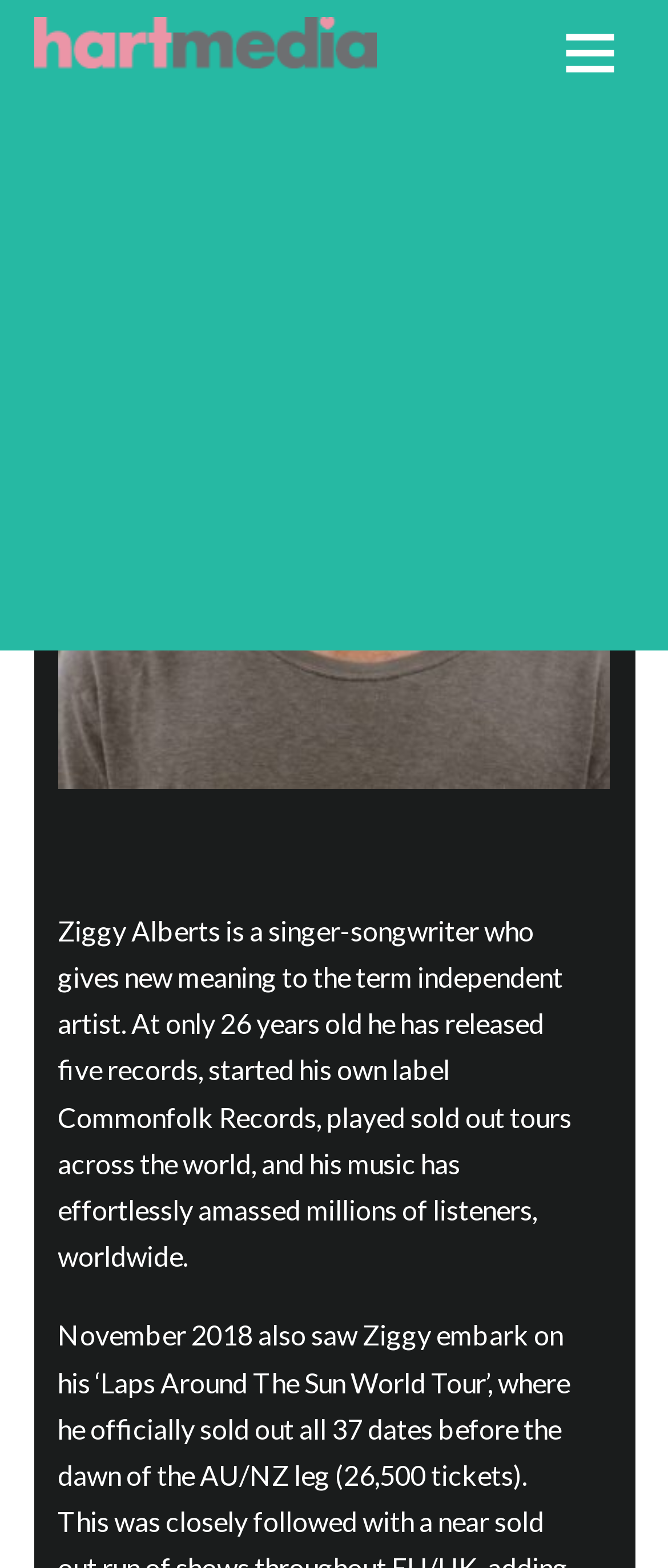What is the age of Ziggy Alberts?
Provide a detailed answer to the question, using the image to inform your response.

The StaticText element mentions that Ziggy Alberts is 'only 26 years old.' This information is provided as part of the introduction to Ziggy Alberts.